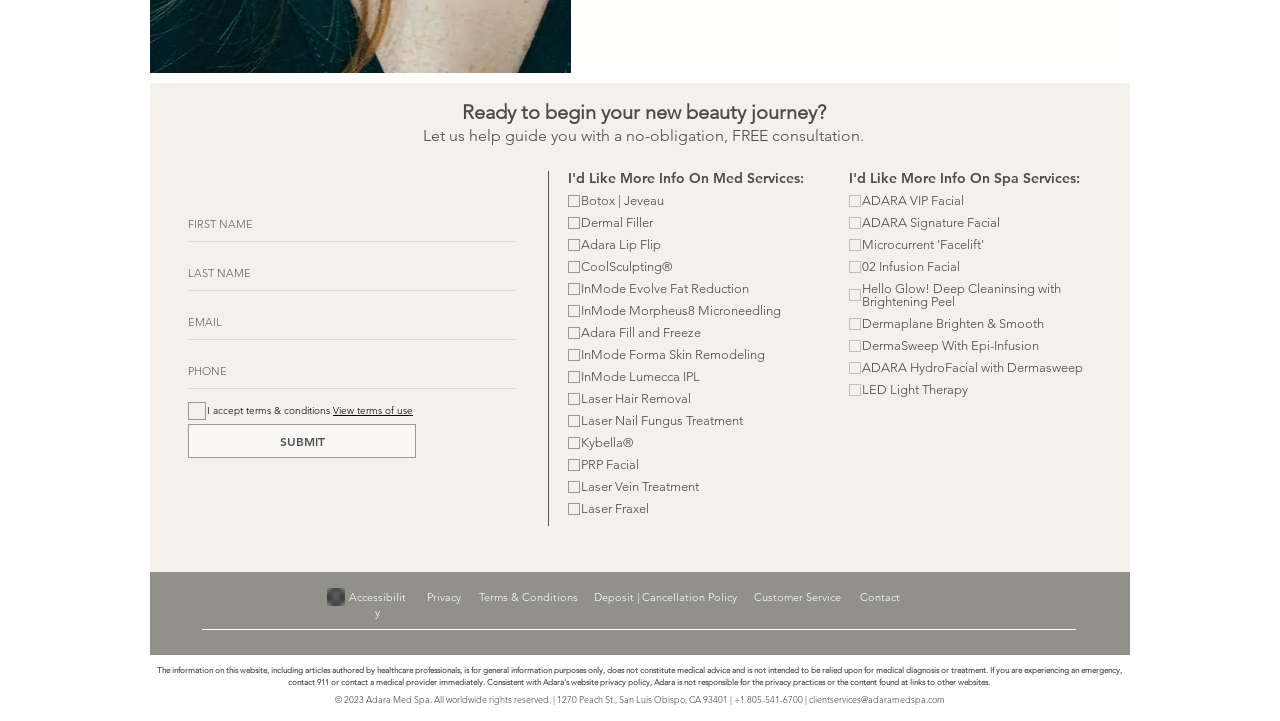Identify the bounding box coordinates of the region that needs to be clicked to carry out this instruction: "View terms of use". Provide these coordinates as four float numbers ranging from 0 to 1, i.e., [left, top, right, bottom].

[0.258, 0.56, 0.323, 0.578]